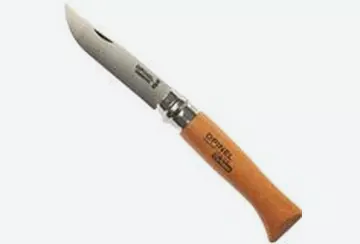What is the length of the knife's blade?
Please utilize the information in the image to give a detailed response to the question.

According to the caption, the carbon steel blade of the Opinel No. 08 pocket knife measures 8.5 cm in length, making it suitable for precision cutting and various uses.